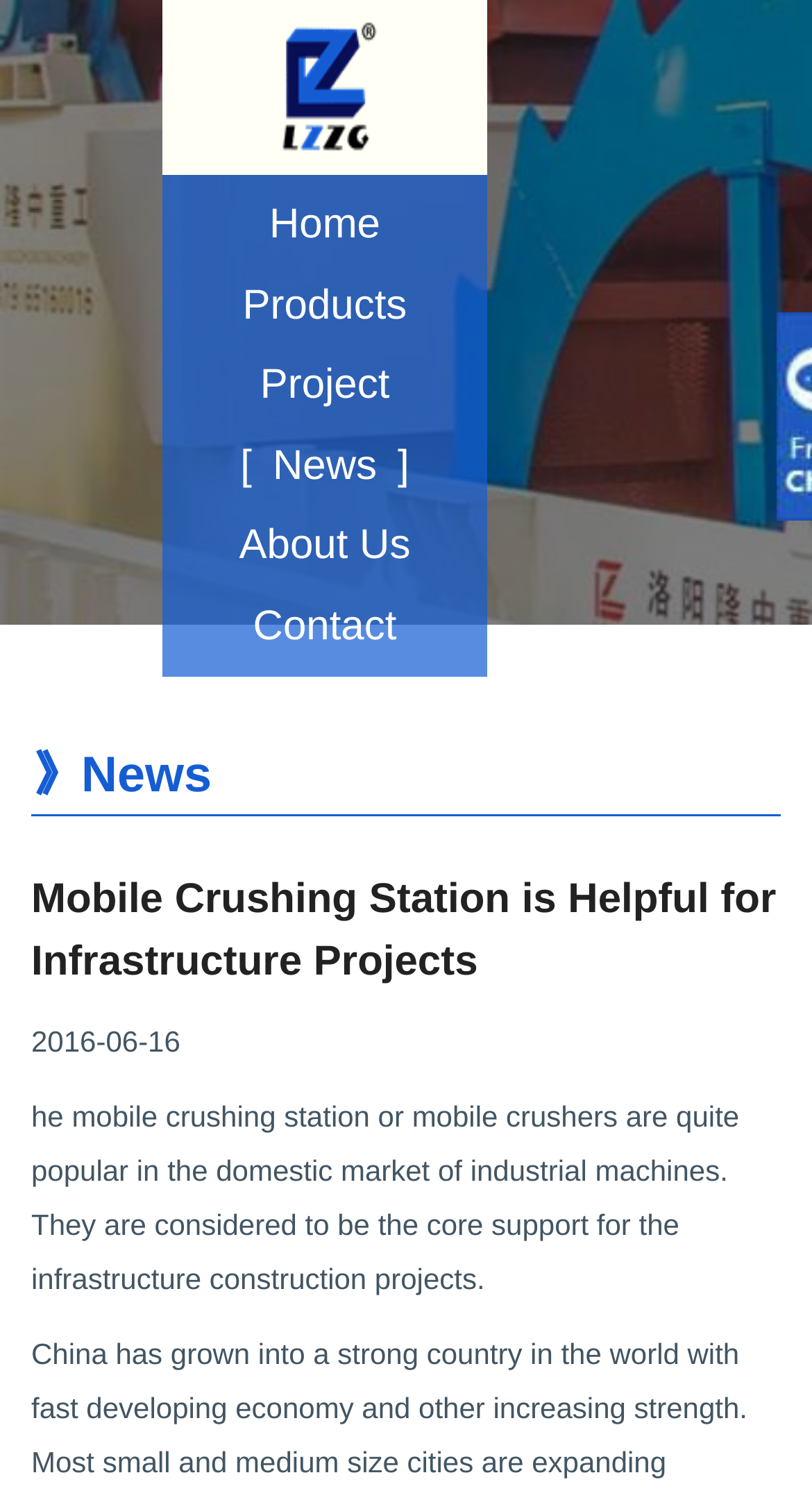Bounding box coordinates are specified in the format (top-left x, top-left y, bottom-right x, bottom-right y). All values are floating point numbers bounded between 0 and 1. Please provide the bounding box coordinate of the region this sentence describes: alt="Stanford Health Care"

None